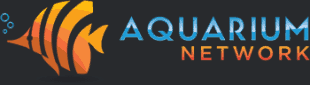Illustrate the image with a detailed and descriptive caption.

The image features the logo of "Aquarium Network," a platform dedicated to aquarium enthusiasts. The logo showcases a stylized fish design in vibrant shades of orange and yellow, set against a deep blue background, complemented by bubbles to evoke an underwater theme. The text "AQUARIUM" is prominently displayed in a modern font, with "NETWORK" positioned below in a contrasting color. This branding reflects the website's focus on providing valuable information and resources for aquarium care and maintenance.